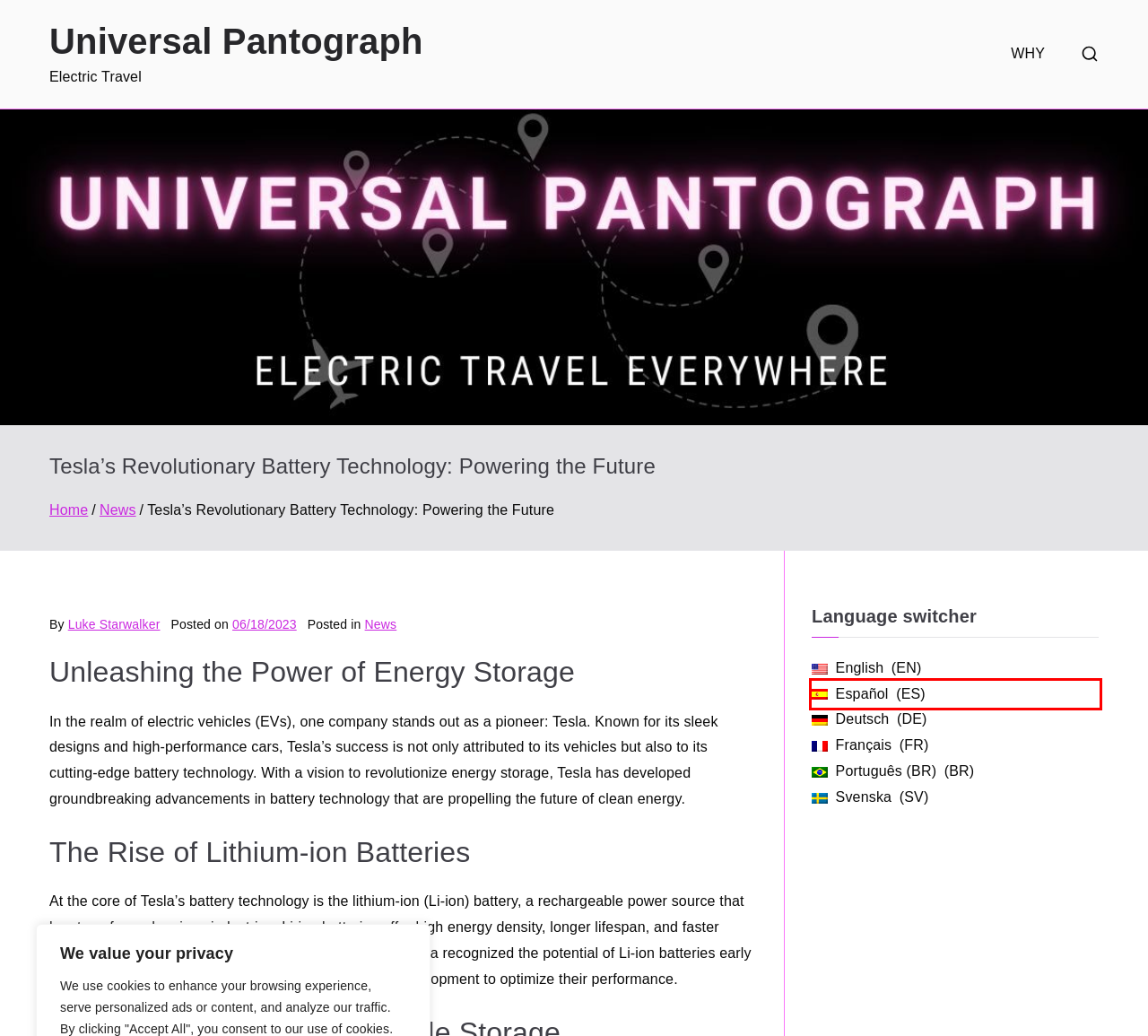With the provided webpage screenshot containing a red bounding box around a UI element, determine which description best matches the new webpage that appears after clicking the selected element. The choices are:
A. Universal Pantograph - Electric Travel
B. WHY - Universal Pantograph
C. News - Universal Pantograph
D. Teslas revolutionerande batteriteknologi: Drivkraften bakom framtiden - Universal Pantograph
E. La technologie révolutionnaire des batteries de Tesla : Alimenter l'avenir - Universal Pantograph
F. Teslas revolutionäre Batterietechnologie: Die Zukunft antreiben - Universal Pantograph
G. A Tecnologia Revolucionária de Baterias da Tesla: Impulsionando o Futuro - Universal Pantograph
H. La Revolucionaria Tecnología de Baterías de Tesla: Impulsando el Futuro - Universal Pantograph

H